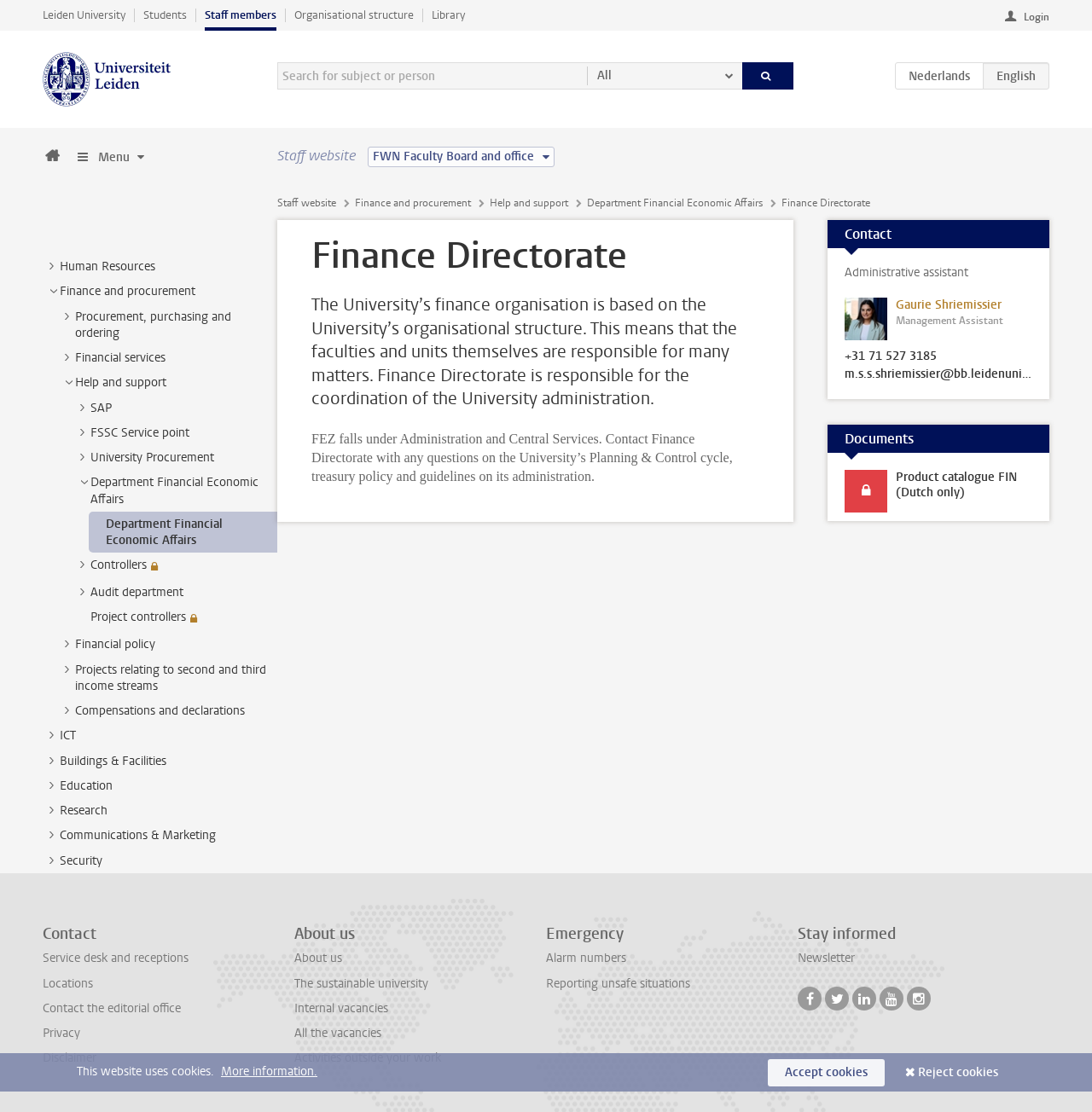What is the role of Finance Directorate?
Please answer the question with a detailed and comprehensive explanation.

I found the answer by reading the article section, where it says 'Finance Directorate is responsible for the coordination of the University administration.' This suggests that Finance Directorate plays a key role in coordinating the administrative tasks of the university.